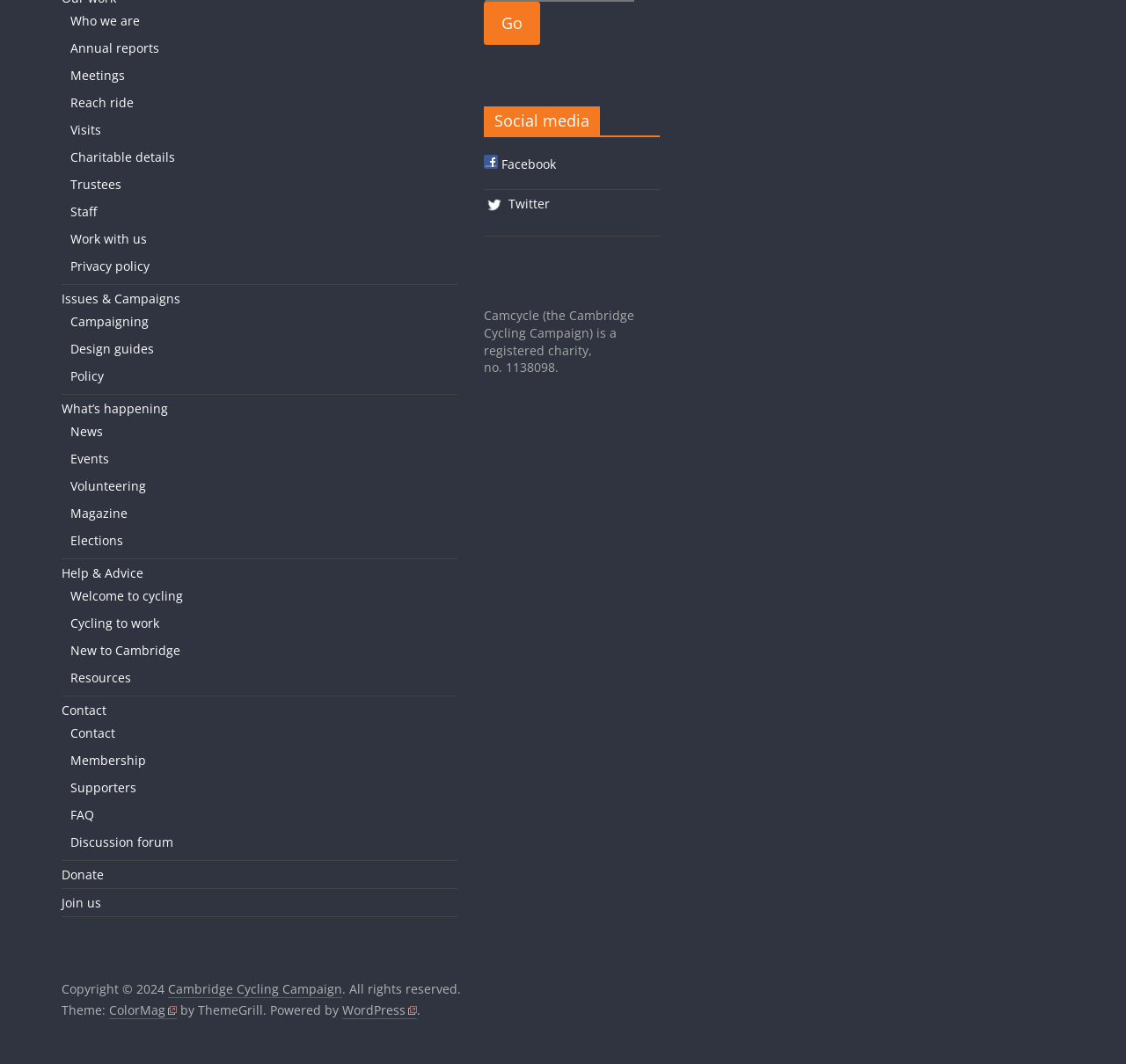Determine the coordinates of the bounding box that should be clicked to complete the instruction: "Click Donate". The coordinates should be represented by four float numbers between 0 and 1: [left, top, right, bottom].

[0.055, 0.814, 0.092, 0.83]